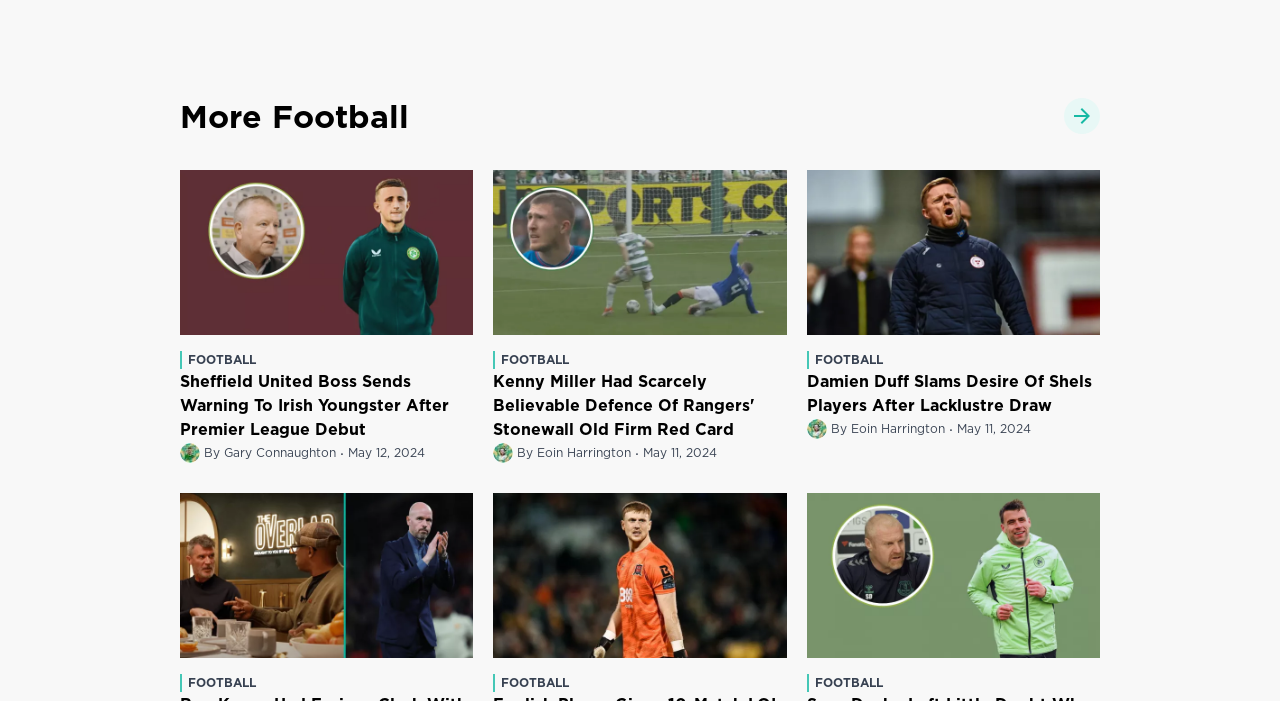Can you find the bounding box coordinates for the UI element given this description: "More Football"? Provide the coordinates as four float numbers between 0 and 1: [left, top, right, bottom].

[0.141, 0.134, 0.32, 0.196]